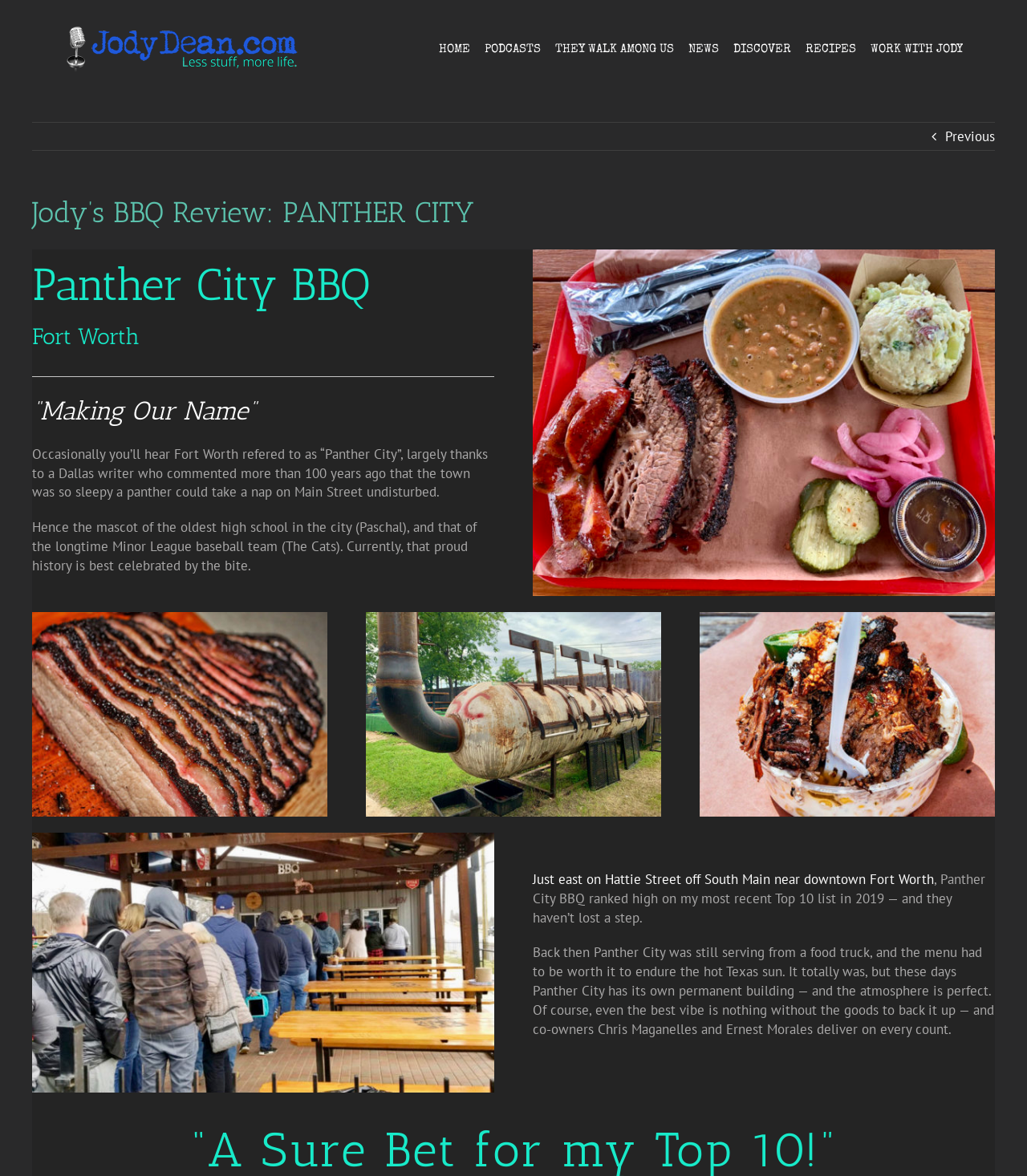Describe every aspect of the webpage in a detailed manner.

The webpage is a review of Panther City BBQ in Fort Worth, Texas. At the top left corner, there is a logo of Jody Dean, which is also a link. Next to it, there is a main menu navigation bar with links to different sections of the website, including HOME, PODCASTS, THEY WALK AMONG US, NEWS, DISCOVER, RECIPES, and WORK WITH JODY.

Below the navigation bar, there is a heading that reads "Jody’s BBQ Review: PANTHER CITY". Underneath, there are three headings that provide the name and location of the BBQ joint: "Panther City BBQ", "Fort Worth", and "“Making Our Name”". 

Following these headings, there is a paragraph of text that explains the origin of the name "Panther City" and its connection to Fort Worth. The text is accompanied by four images, two of which are placed on the left side of the page, and two on the right side. 

Below the text and images, there is another image with the caption "The BBQ Line". Next to it, there is a link to the location of the BBQ joint, which is on Hattie Street off South Main near downtown Fort Worth. 

The review continues with two paragraphs of text that describe the BBQ joint's ranking on the reviewer's Top 10 list, its transition from a food truck to a permanent building, and the quality of its atmosphere and food. 

At the bottom right corner of the page, there is a link to go back to the top of the page.